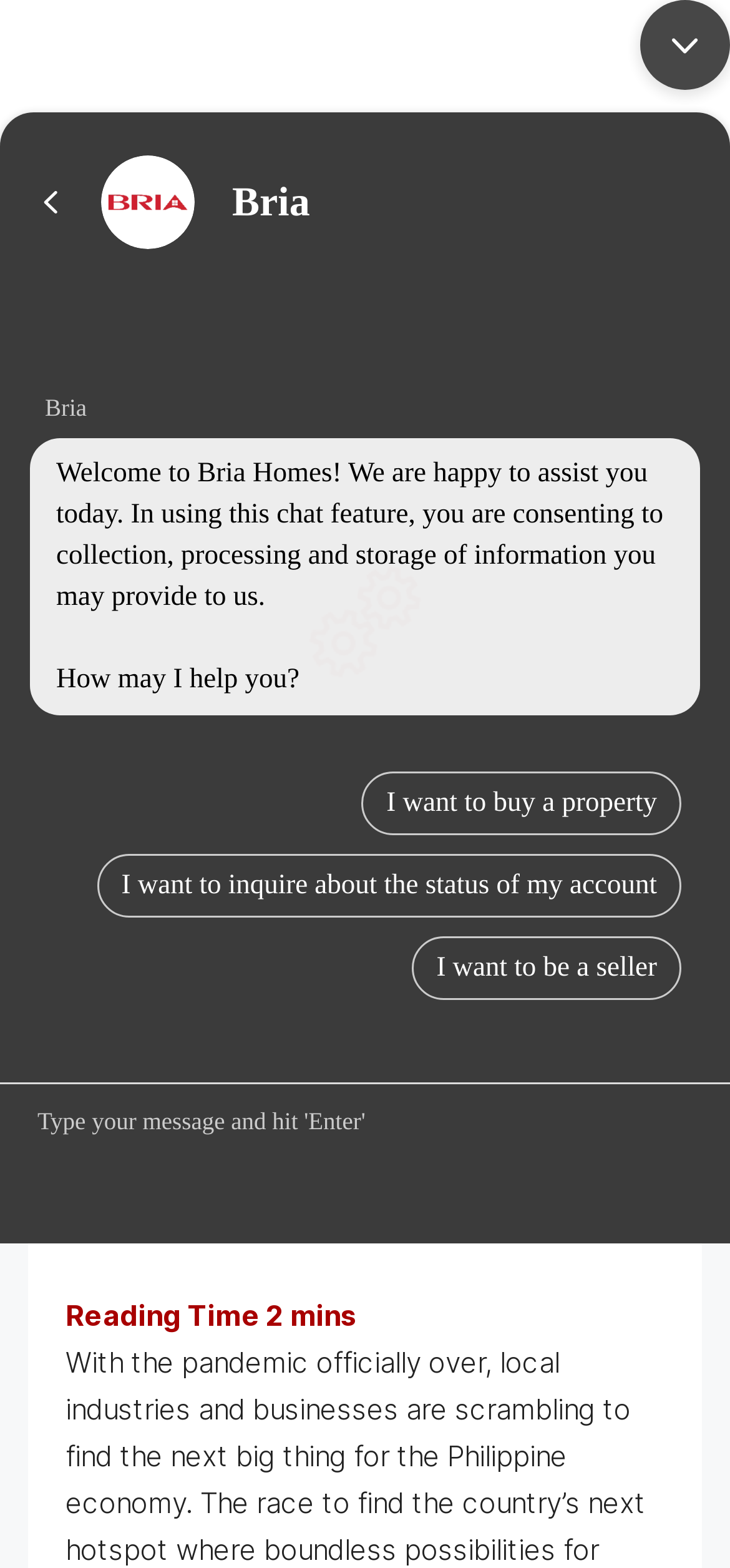Determine the bounding box coordinates for the area you should click to complete the following instruction: "Read the latest news".

[0.236, 0.09, 0.49, 0.119]